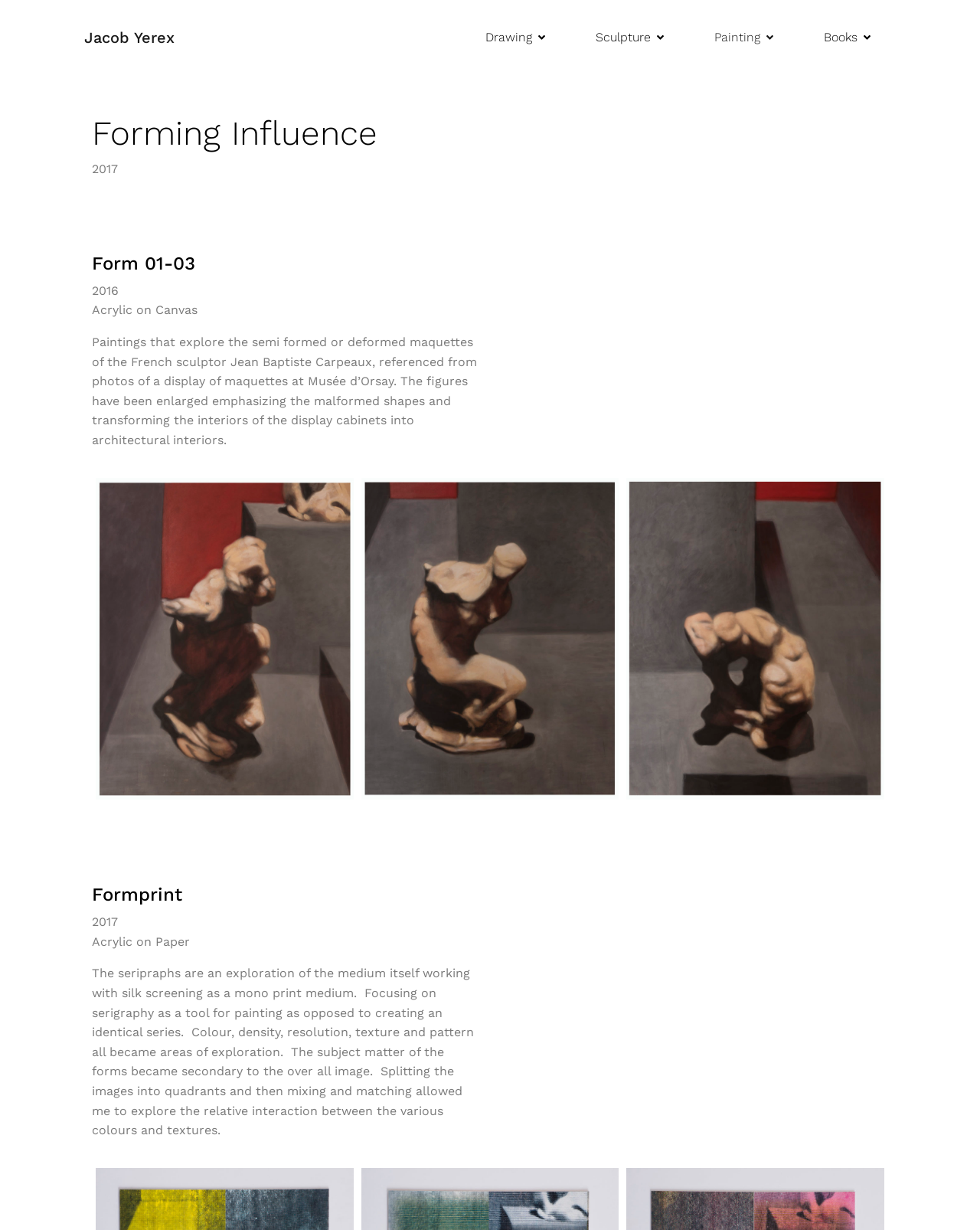Identify the bounding box coordinates of the region I need to click to complete this instruction: "Search for something".

None